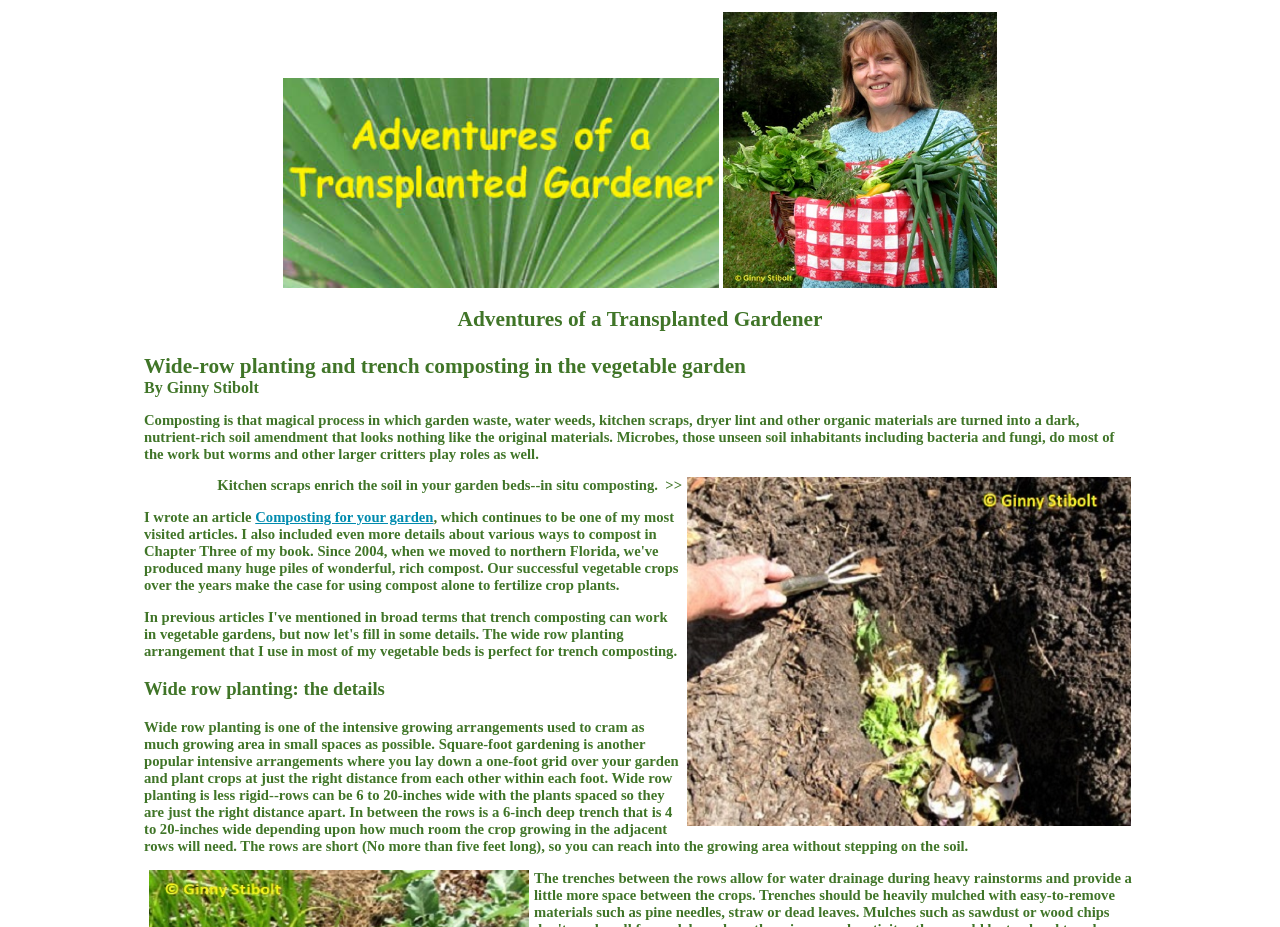How wide can the rows be in wide row planting?
Refer to the image and provide a one-word or short phrase answer.

6 to 20 inches